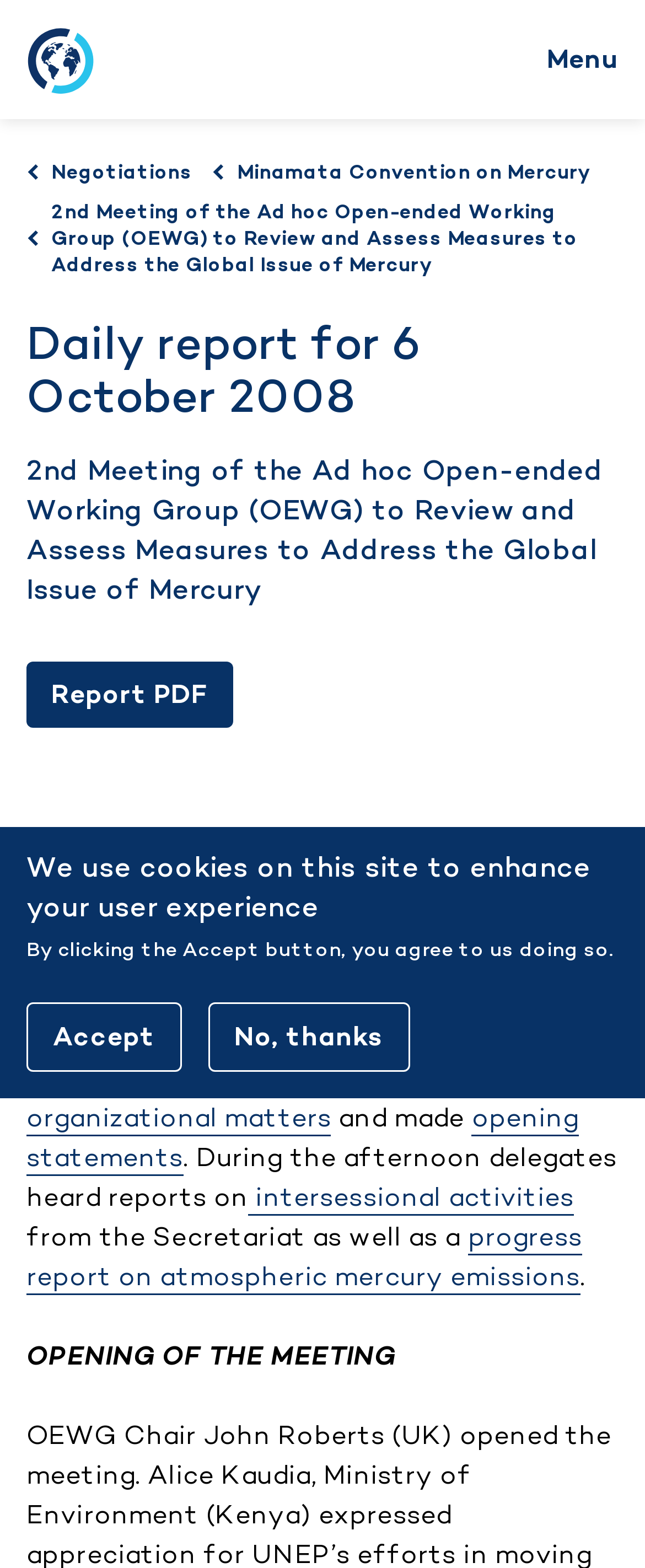Please examine the image and answer the question with a detailed explanation:
What is the topic of the progress report?

The topic of the progress report can be determined by looking at the link 'progress report on atmospheric mercury emissions' which suggests that the report is about atmospheric mercury emissions.